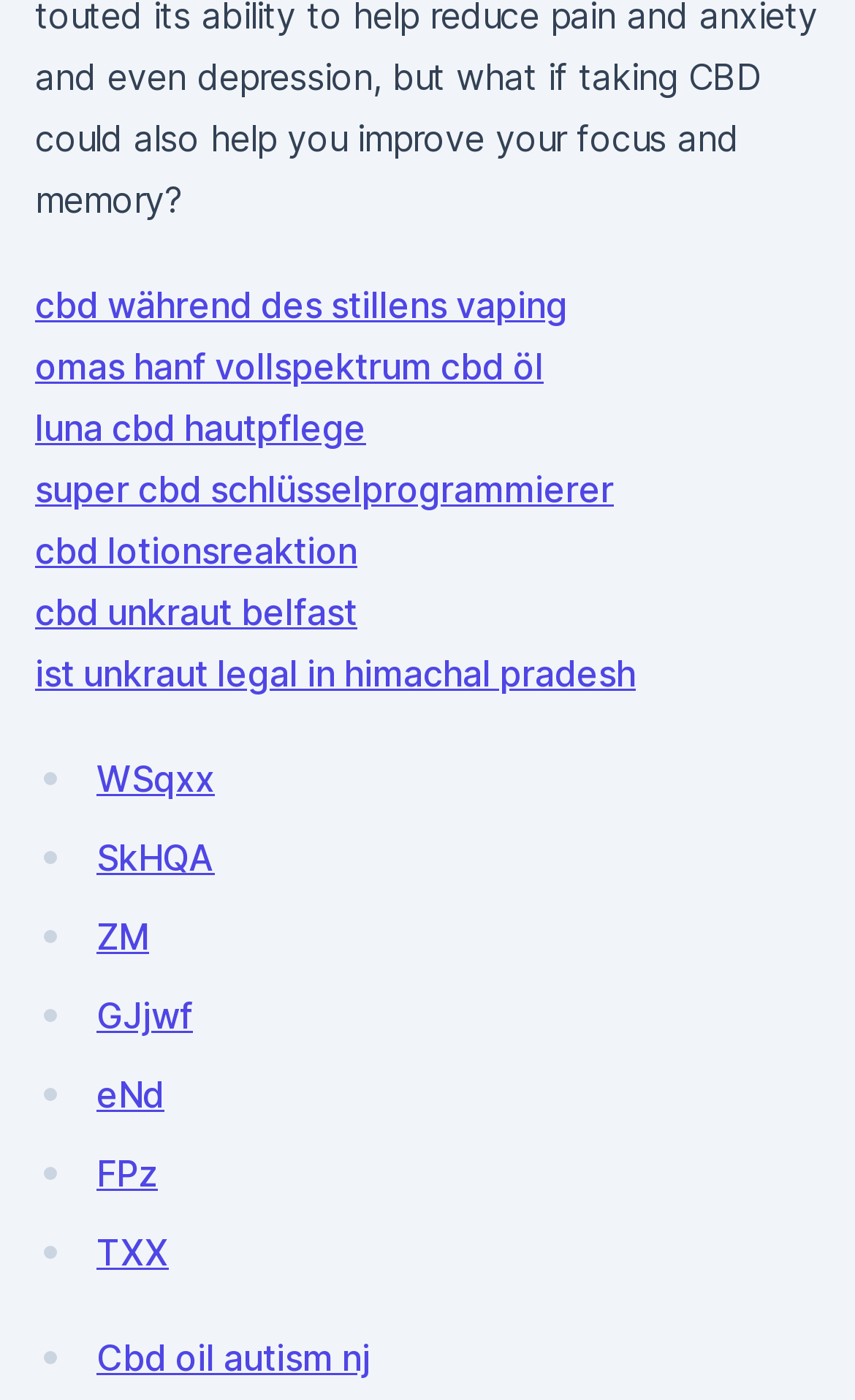Please locate the bounding box coordinates of the region I need to click to follow this instruction: "check super cbd key programmer".

[0.041, 0.334, 0.718, 0.366]